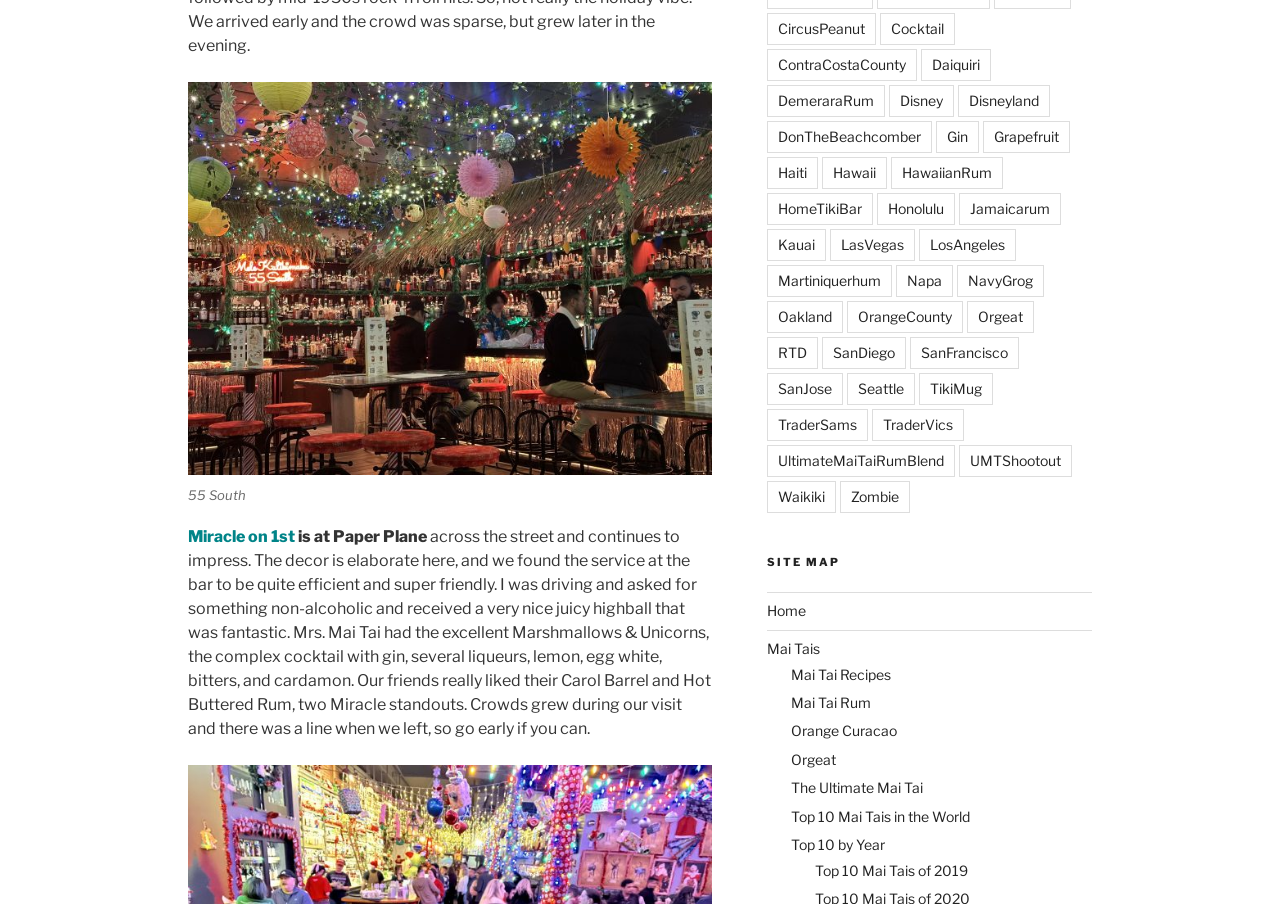With reference to the image, please provide a detailed answer to the following question: What is the name of the bar mentioned in the review?

The review mentions 'Miracle on 1st' as the name of the bar, which is located across the street from Paper Plane.